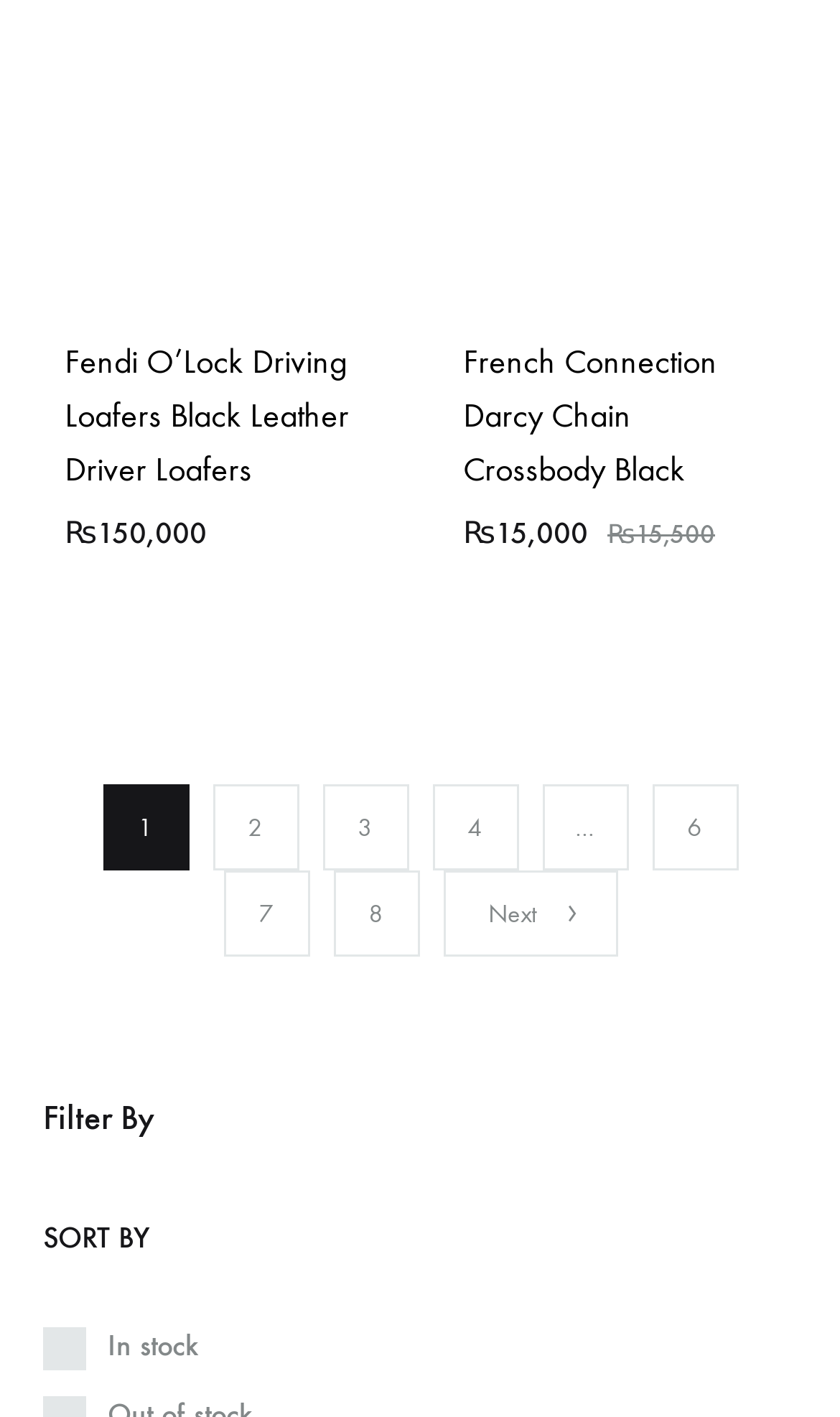Point out the bounding box coordinates of the section to click in order to follow this instruction: "Go to page 2".

[0.253, 0.553, 0.355, 0.614]